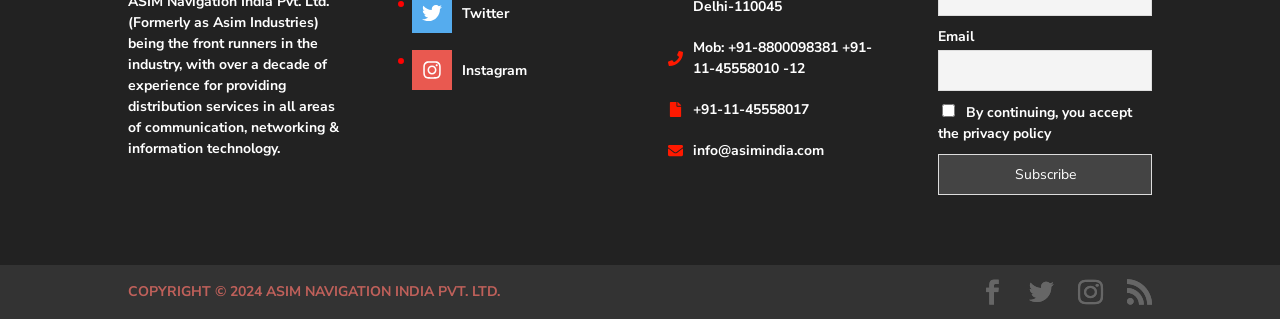Locate the bounding box of the UI element based on this description: "Mob: +91-8800098381 +91-11-45558010 -12". Provide four float numbers between 0 and 1 as [left, top, right, bottom].

[0.542, 0.12, 0.681, 0.245]